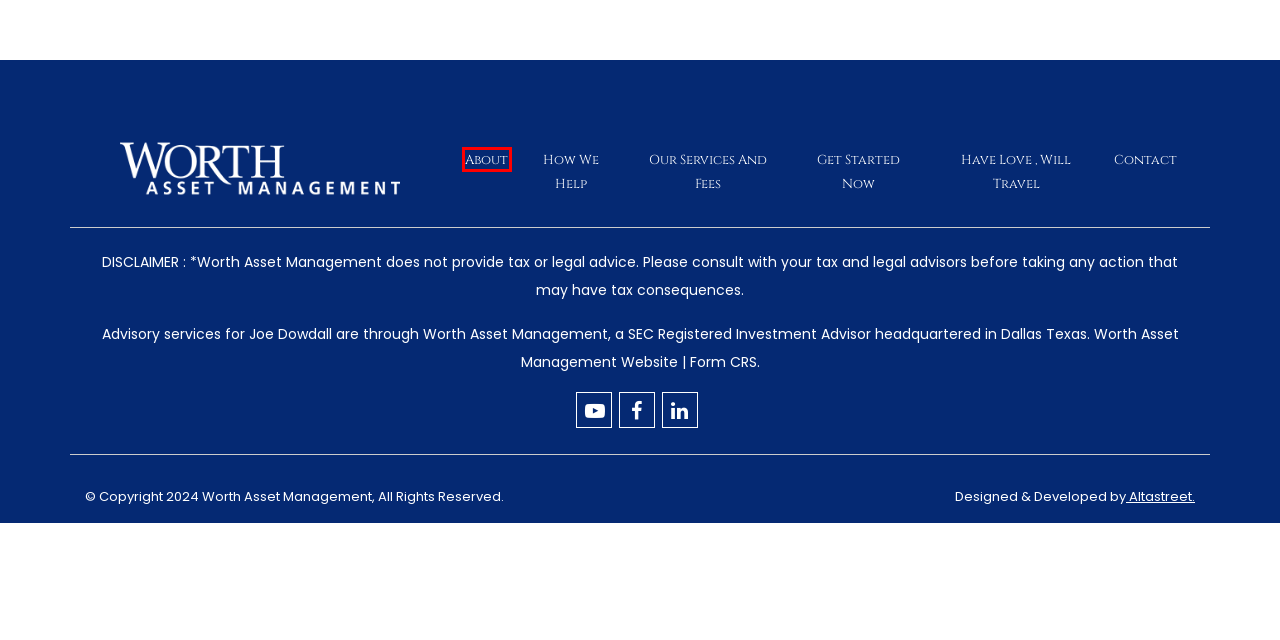You are presented with a screenshot of a webpage containing a red bounding box around an element. Determine which webpage description best describes the new webpage after clicking on the highlighted element. Here are the candidates:
A. How We Help | Worth Asset Management | Fort Worth, TX
B. About | Financial Planner | Dallas, TX | Worth Asset Management
C. Videos | Financial Advisor in Dallas, TX | Worth Asset Management
D. Contact | Financial Advisor | Dallas, TX | Worth Asset Management
E. Wealth Management Financial Services - Worth Asset Management
F. Get Started Now | Financial Planner in Dallas, TX
G. Hear from Our Clients | Worth Asset Management | Dallas, TX
H. Services and Fees | Financial Advisor | Worth Asset Management

B